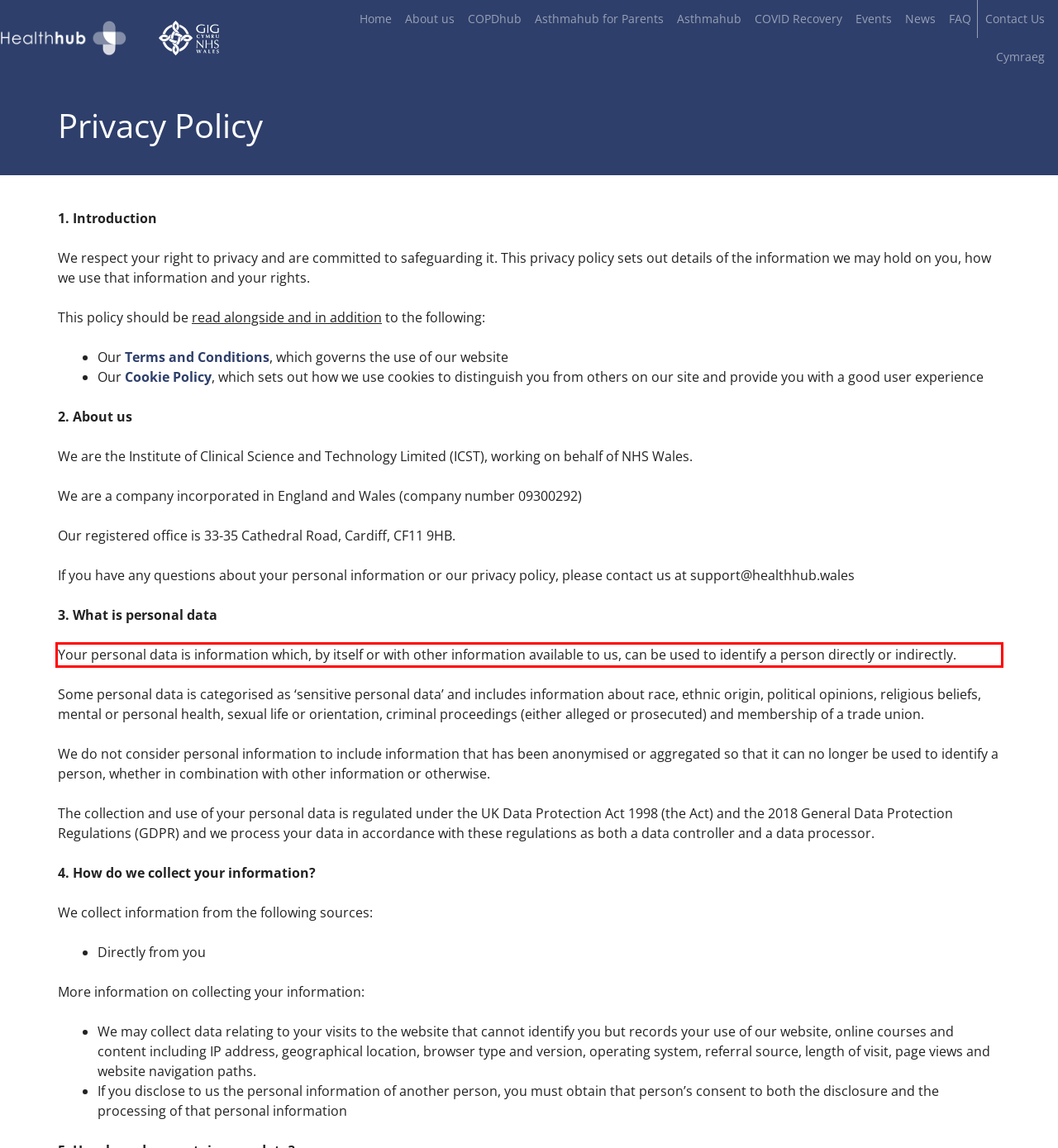With the given screenshot of a webpage, locate the red rectangle bounding box and extract the text content using OCR.

Your personal data is information which, by itself or with other information available to us, can be used to identify a person directly or indirectly.